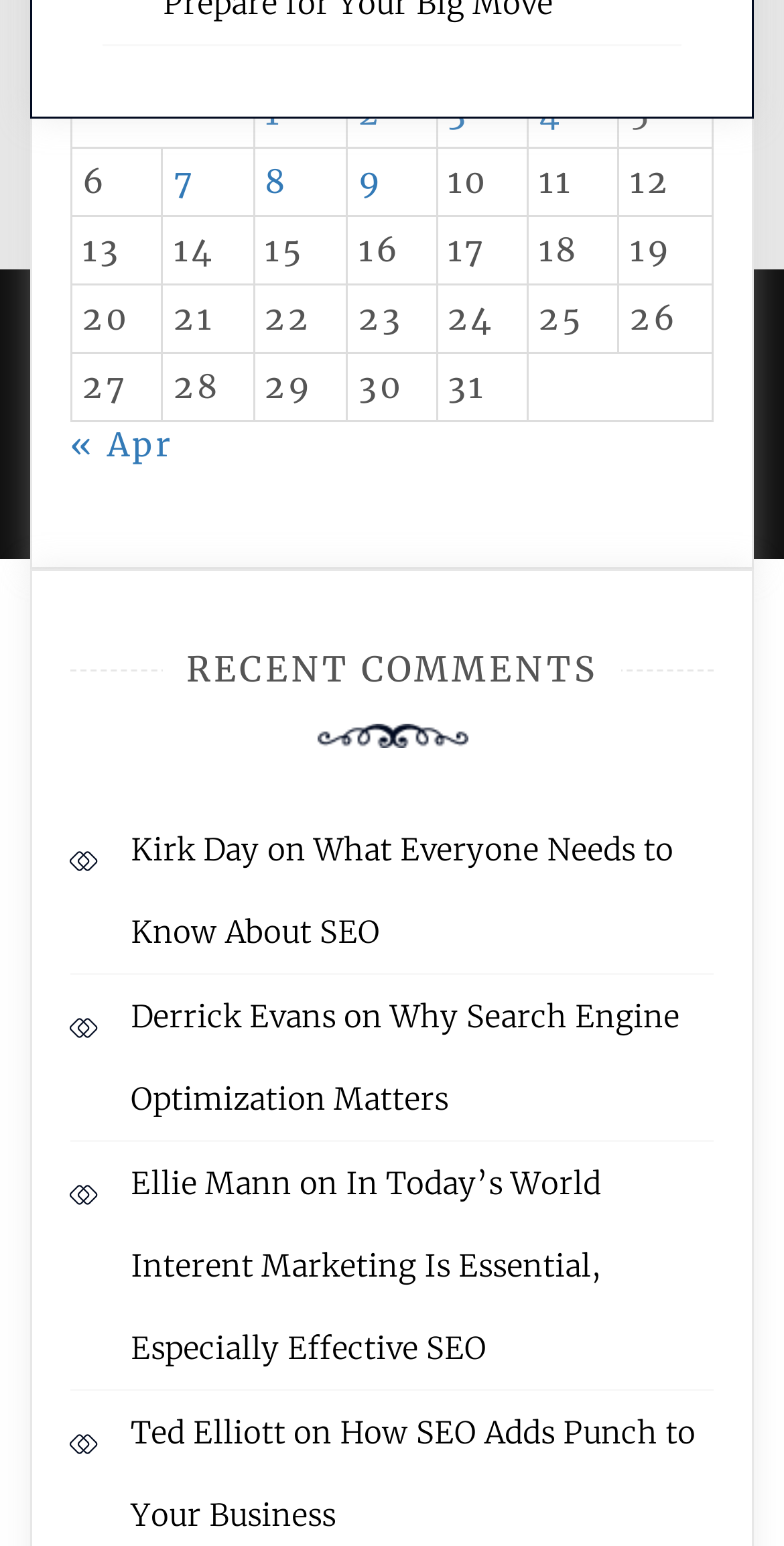Give a one-word or phrase response to the following question: Who is the author of the first comment?

Kirk Day